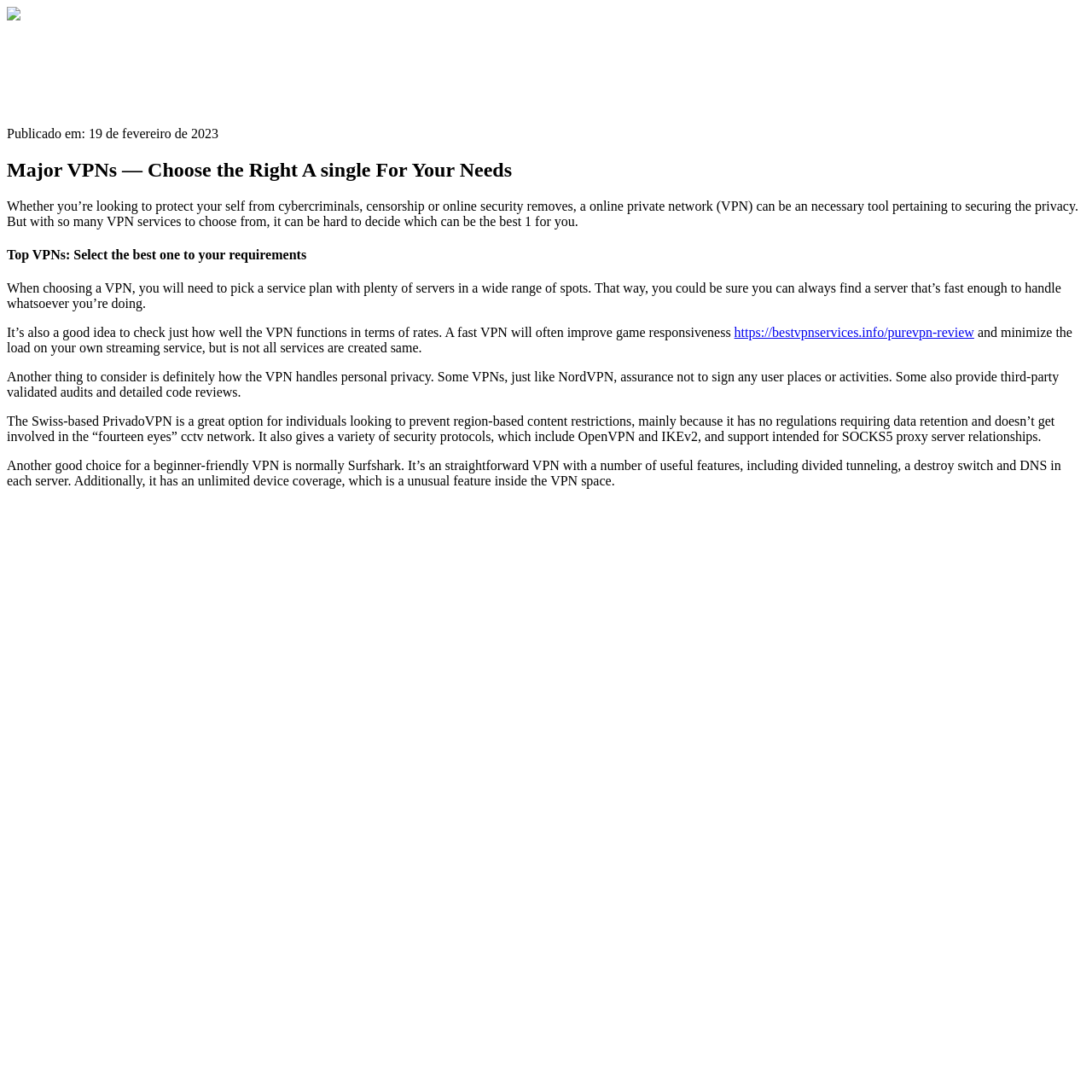What is a feature of Surfshark VPN?
Examine the image and provide an in-depth answer to the question.

The webpage mentions that Surfshark is a beginner-friendly VPN with several useful features, including unlimited device coverage, which is a rare feature in the VPN space.